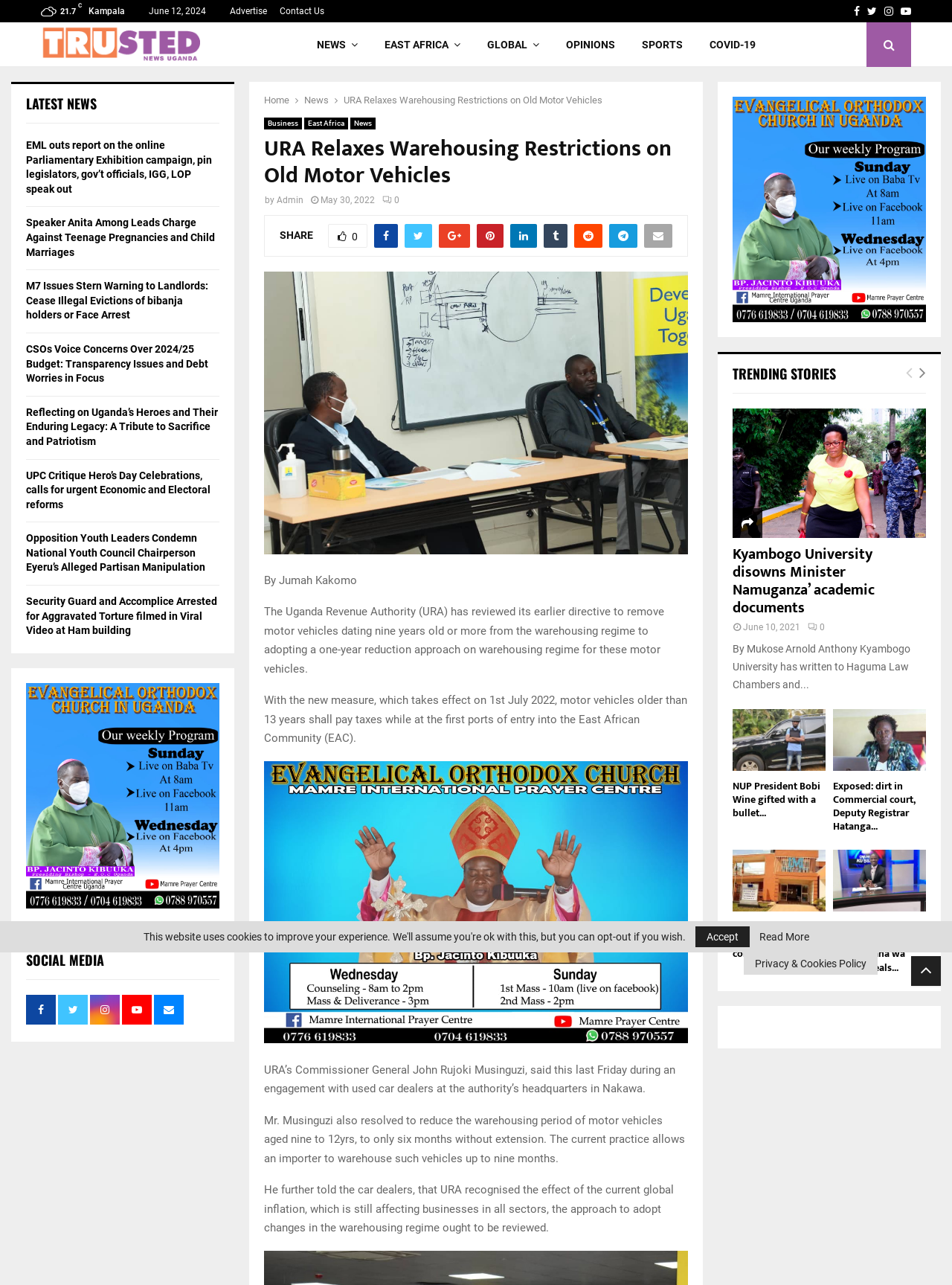What is the name of the author of the news article? Based on the image, give a response in one word or a short phrase.

Jumah Kakomo